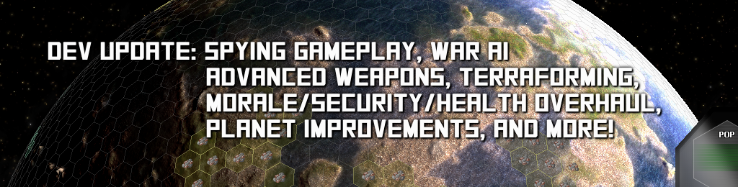What is the main theme of the banner? From the image, respond with a single word or brief phrase.

Game development update